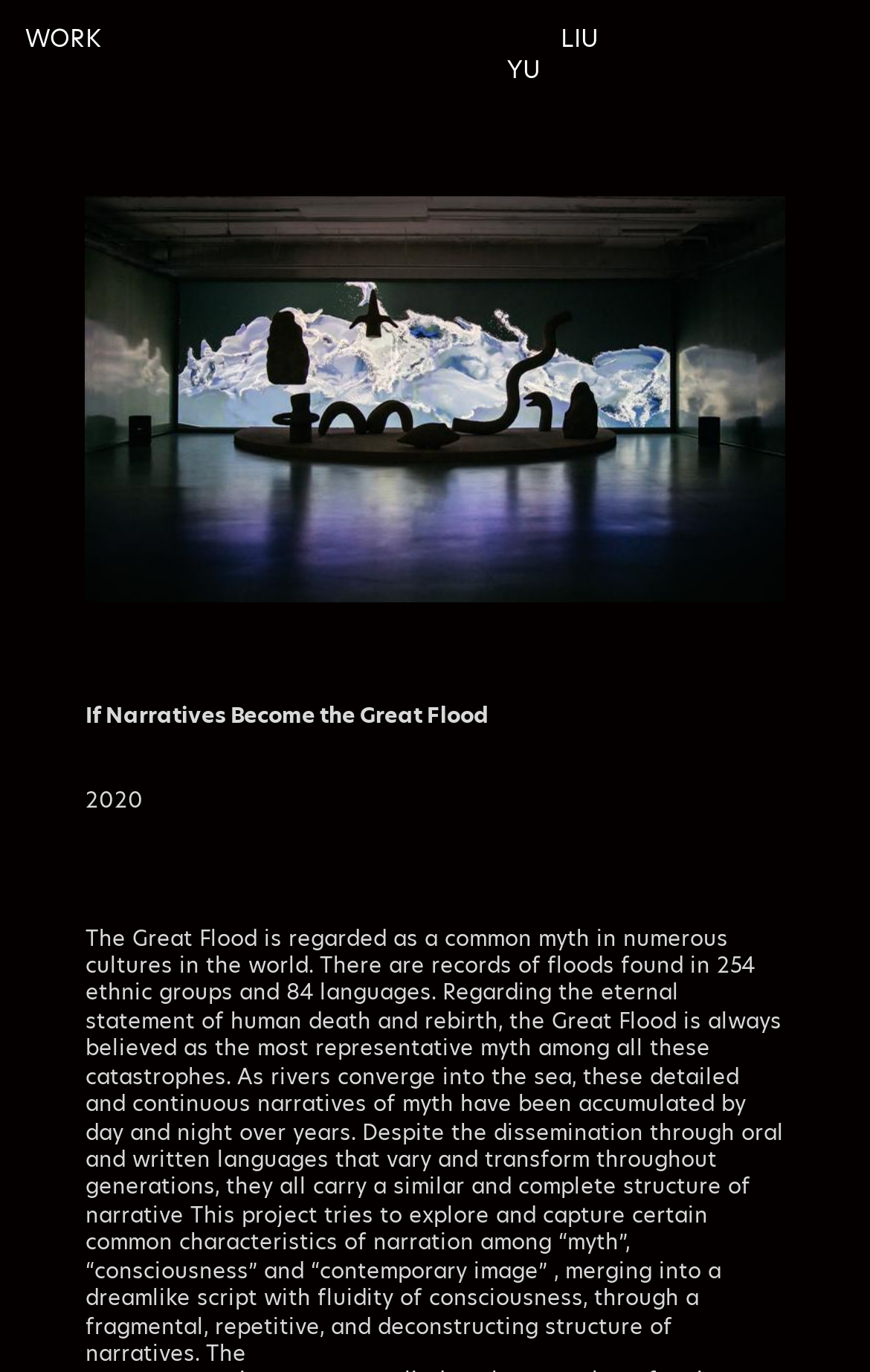Using the element description: "LIU YU", determine the bounding box coordinates for the specified UI element. The coordinates should be four float numbers between 0 and 1, [left, top, right, bottom].

[0.583, 0.017, 0.688, 0.065]